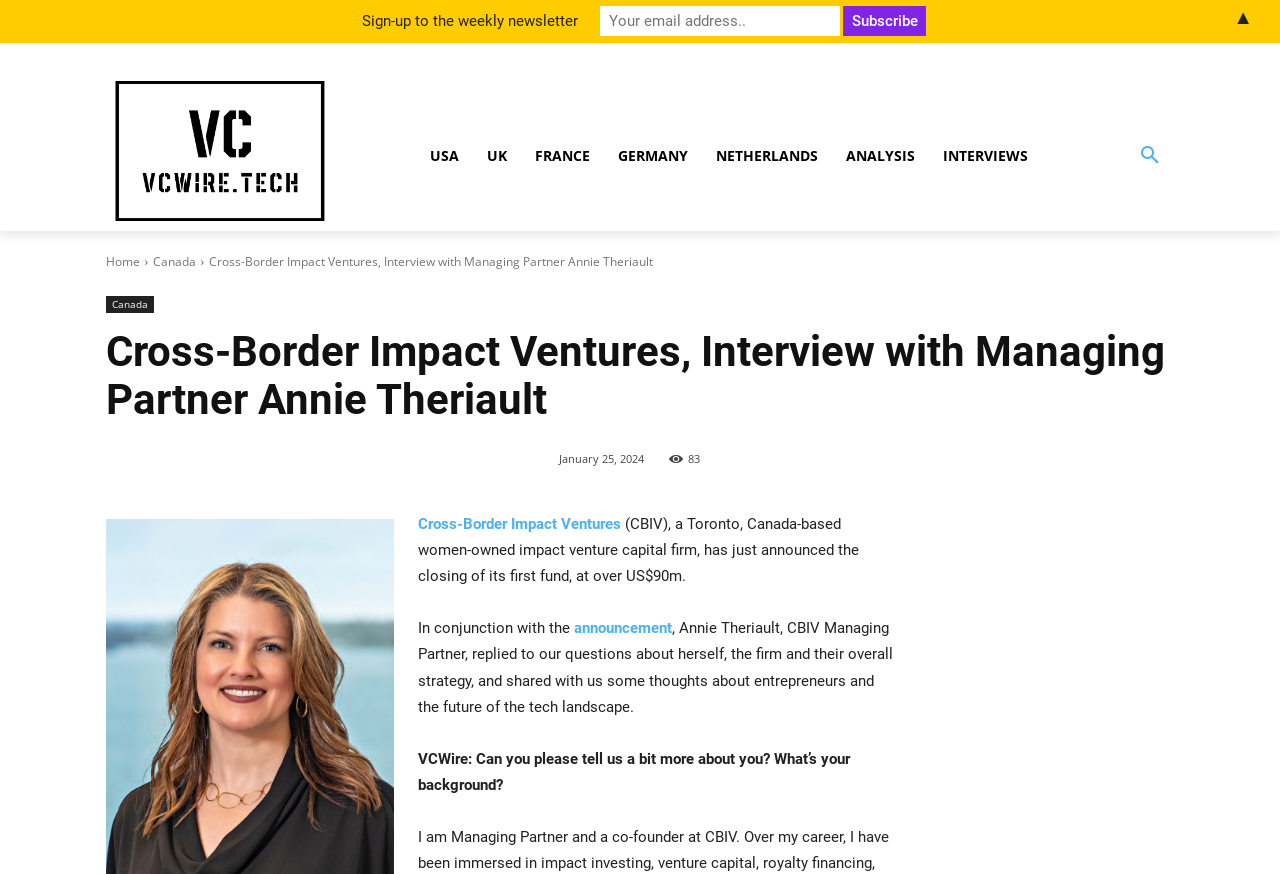Please find the bounding box coordinates of the clickable region needed to complete the following instruction: "Click on the VCWire link". The bounding box coordinates must consist of four float numbers between 0 and 1, i.e., [left, top, right, bottom].

[0.084, 0.093, 0.259, 0.253]